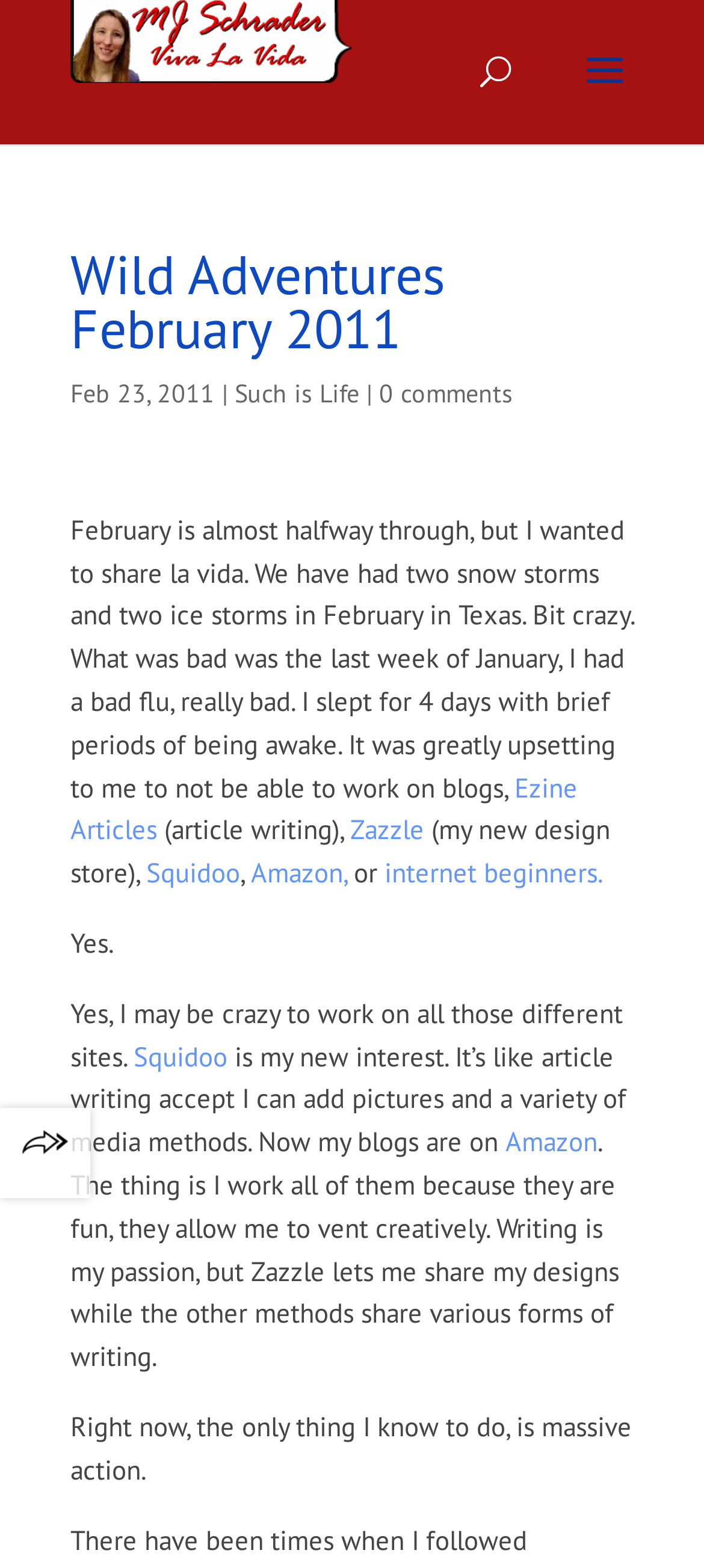What is the author's new interest?
Answer the question with a detailed and thorough explanation.

I found the author's new interest by reading the text content of the StaticText element which says 'Squidoo is my new interest. It’s like article writing accept I can add pictures and a variety of media methods'.